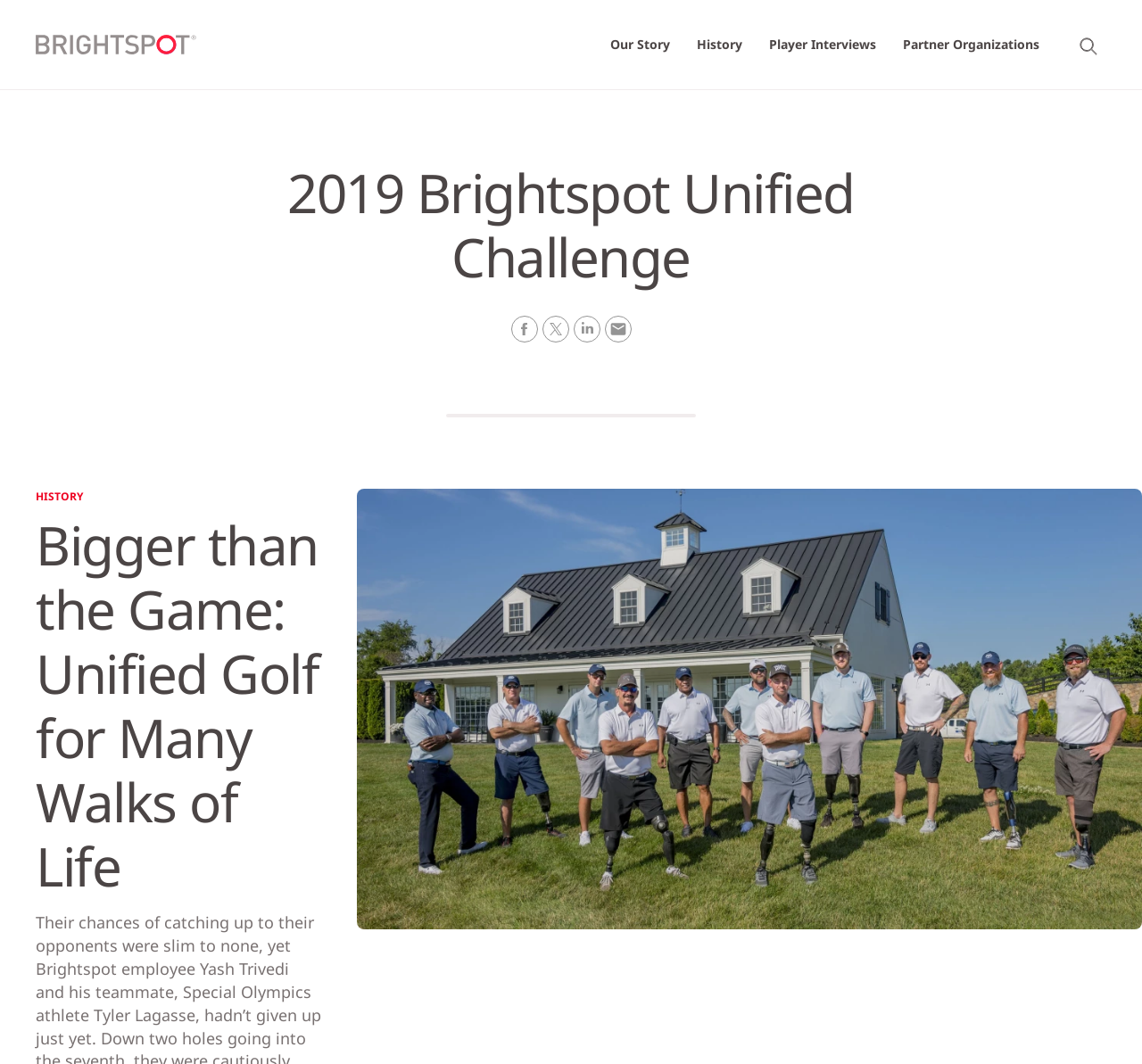What is the text of the first article link?
Look at the image and answer the question using a single word or phrase.

Bigger than the Game: Unified Golf for Many Walks of Life